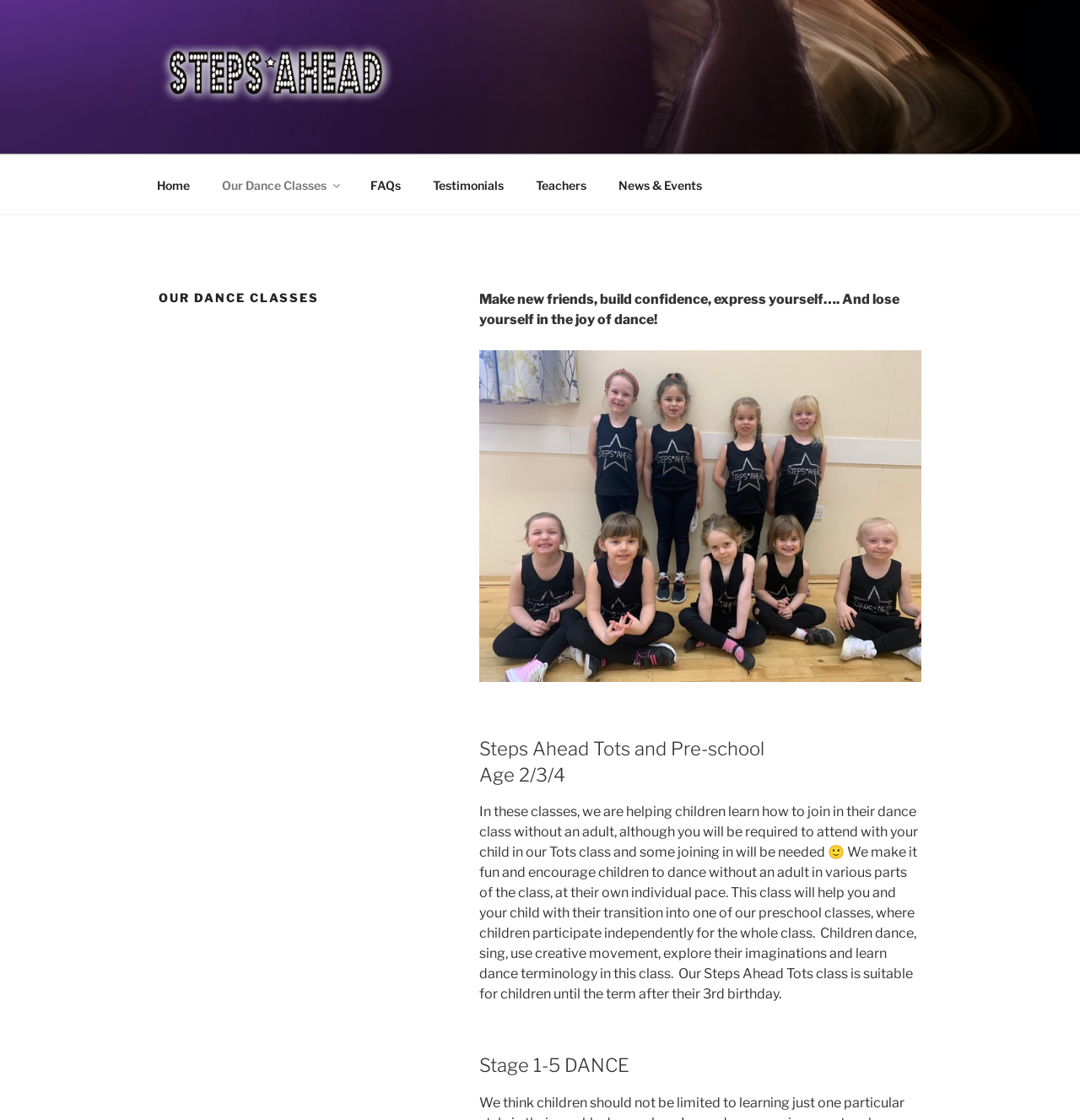Identify the bounding box coordinates of the element to click to follow this instruction: 'view Our Dance Classes'. Ensure the coordinates are four float values between 0 and 1, provided as [left, top, right, bottom].

[0.191, 0.147, 0.327, 0.183]